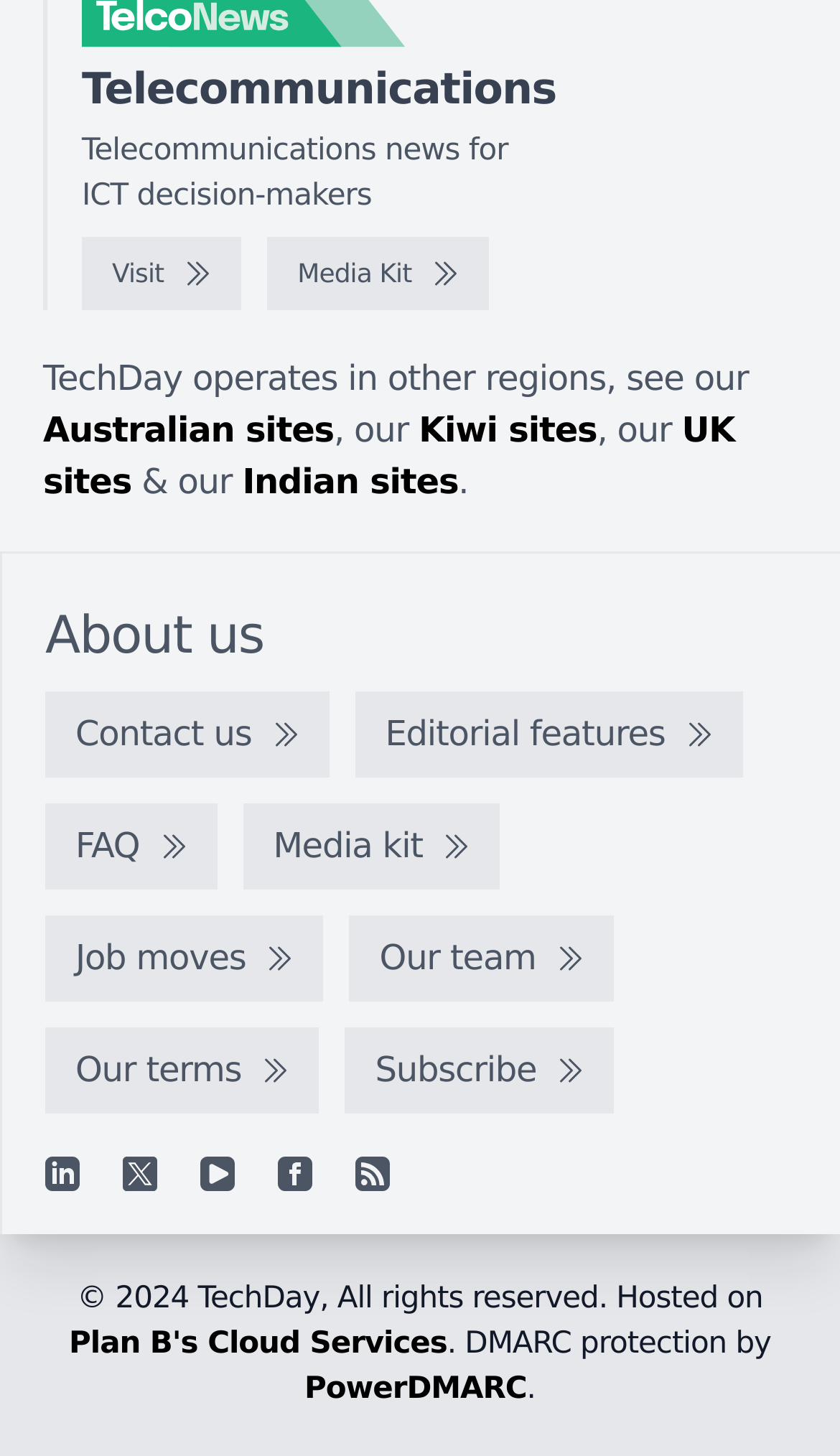Please find and report the bounding box coordinates of the element to click in order to perform the following action: "Follow TechDay on LinkedIn". The coordinates should be expressed as four float numbers between 0 and 1, in the format [left, top, right, bottom].

[0.054, 0.795, 0.095, 0.819]